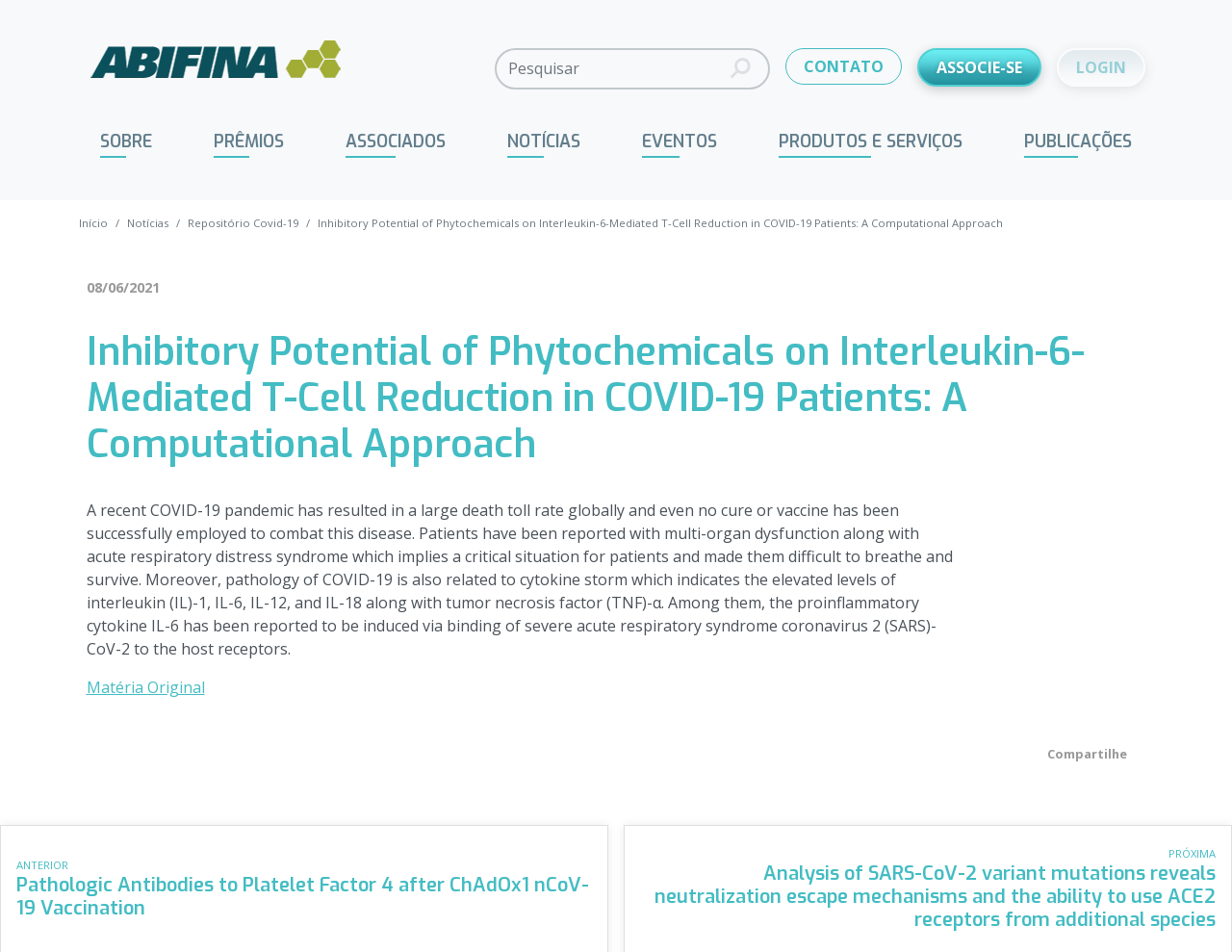Refer to the image and provide a thorough answer to this question:
What is the purpose of the search box?

The search box is located at the top right corner of the webpage, and it has a button labeled 'Fazer busca', which suggests that it is used to search for content within the website.